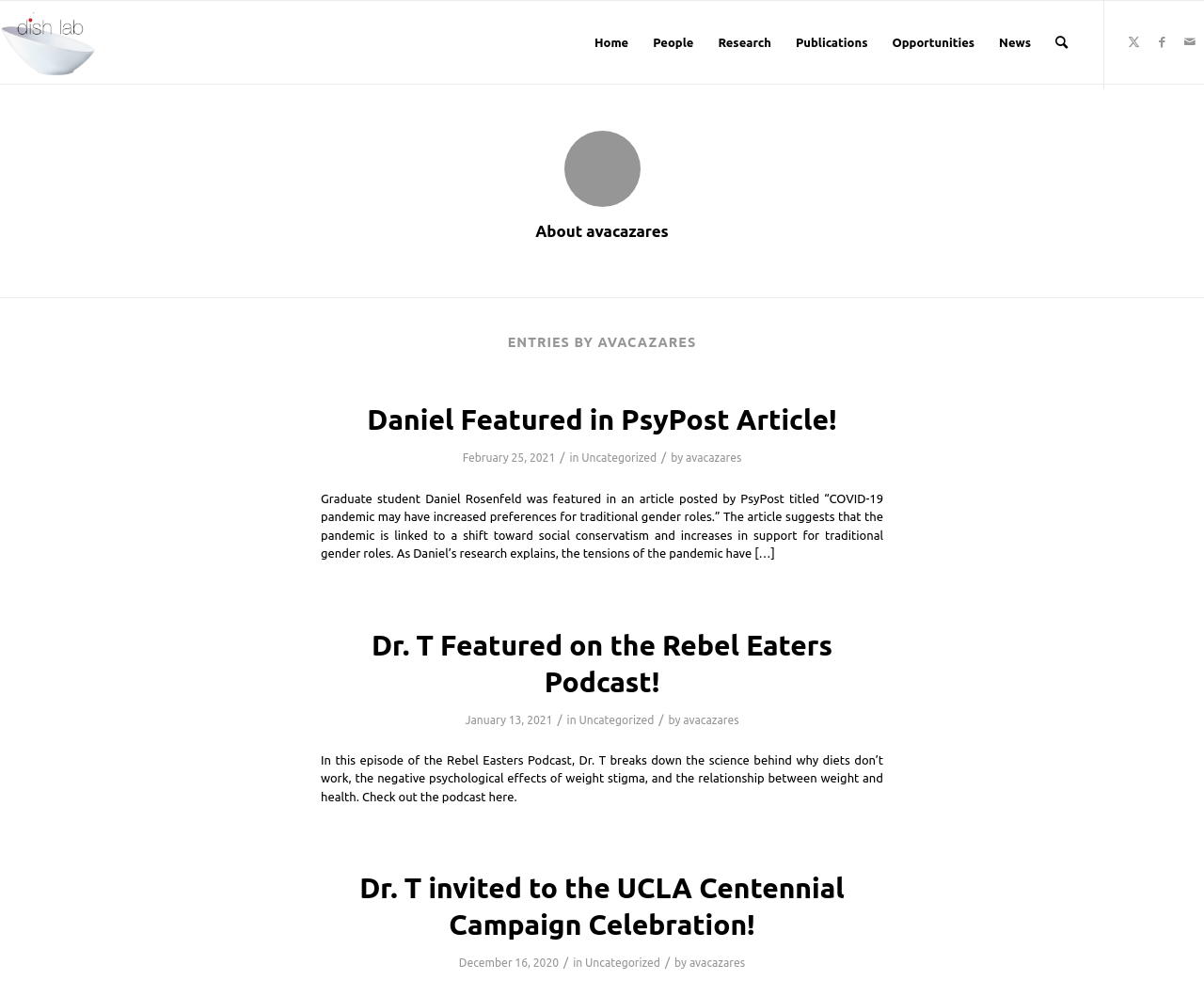Identify the bounding box coordinates of the specific part of the webpage to click to complete this instruction: "search for something".

[0.866, 0.001, 0.897, 0.084]